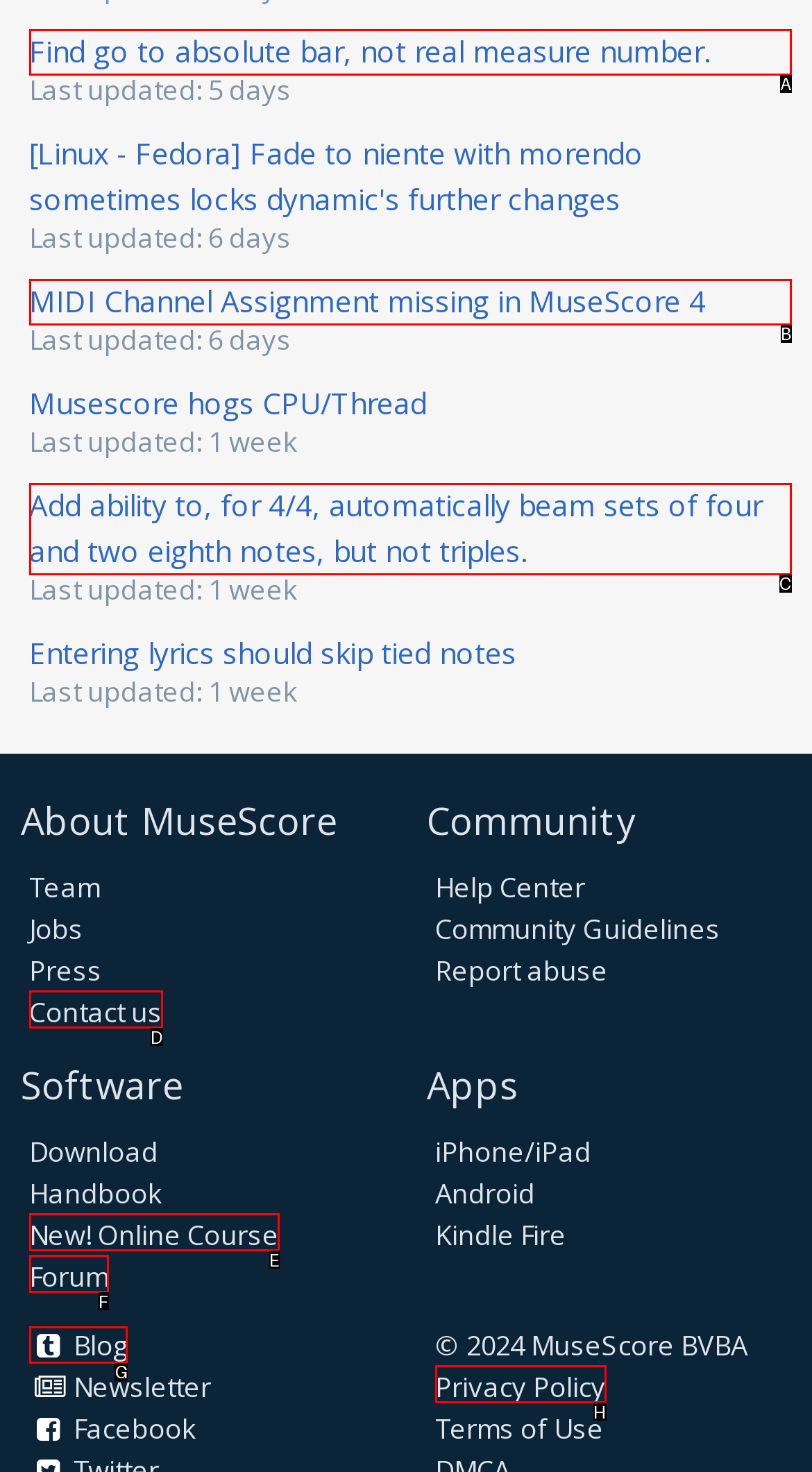Which option should you click on to fulfill this task: Check the latest blog post? Answer with the letter of the correct choice.

G